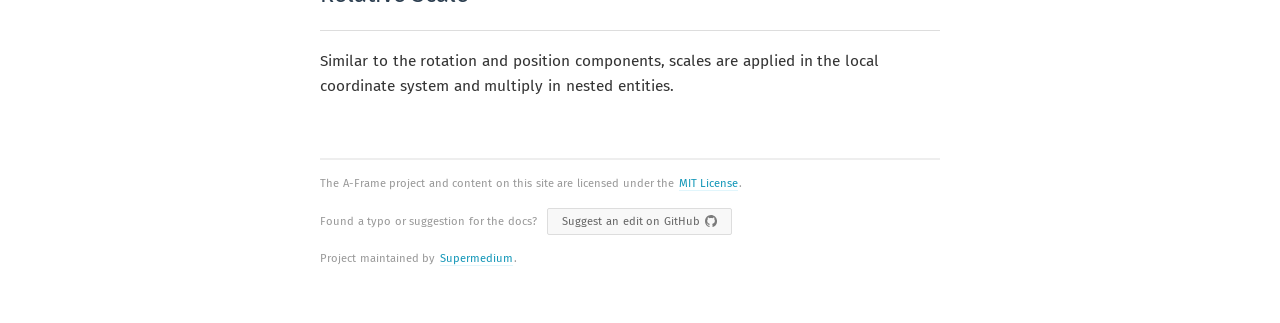Show the bounding box coordinates for the HTML element described as: "camera".

[0.031, 0.373, 0.219, 0.449]